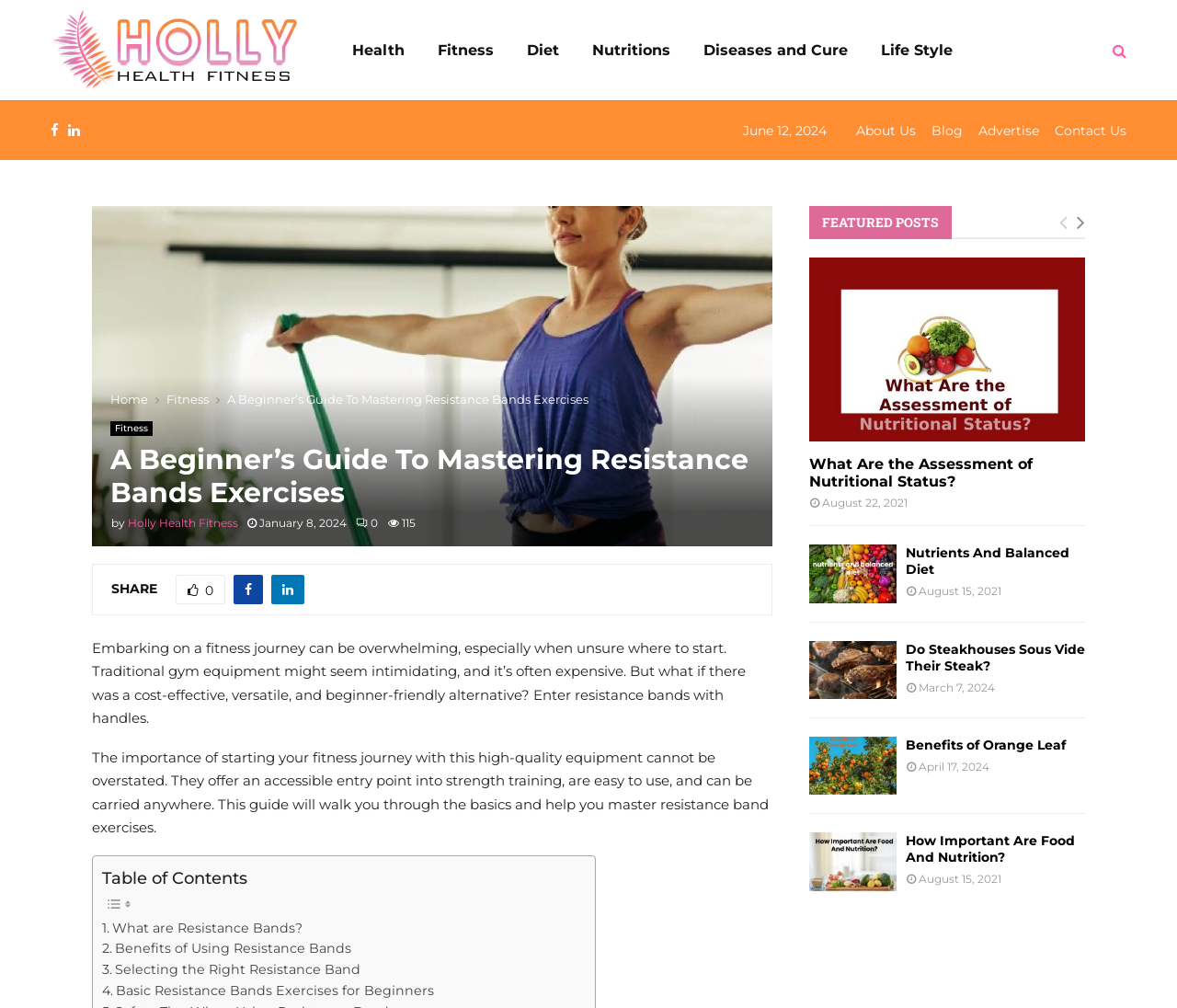What is the topic of the article on the webpage?
Please ensure your answer is as detailed and informative as possible.

The heading 'A Beginner’s Guide To Mastering Resistance Bands Exercises' and the content of the webpage suggest that the topic of the article is related to resistance bands exercises.